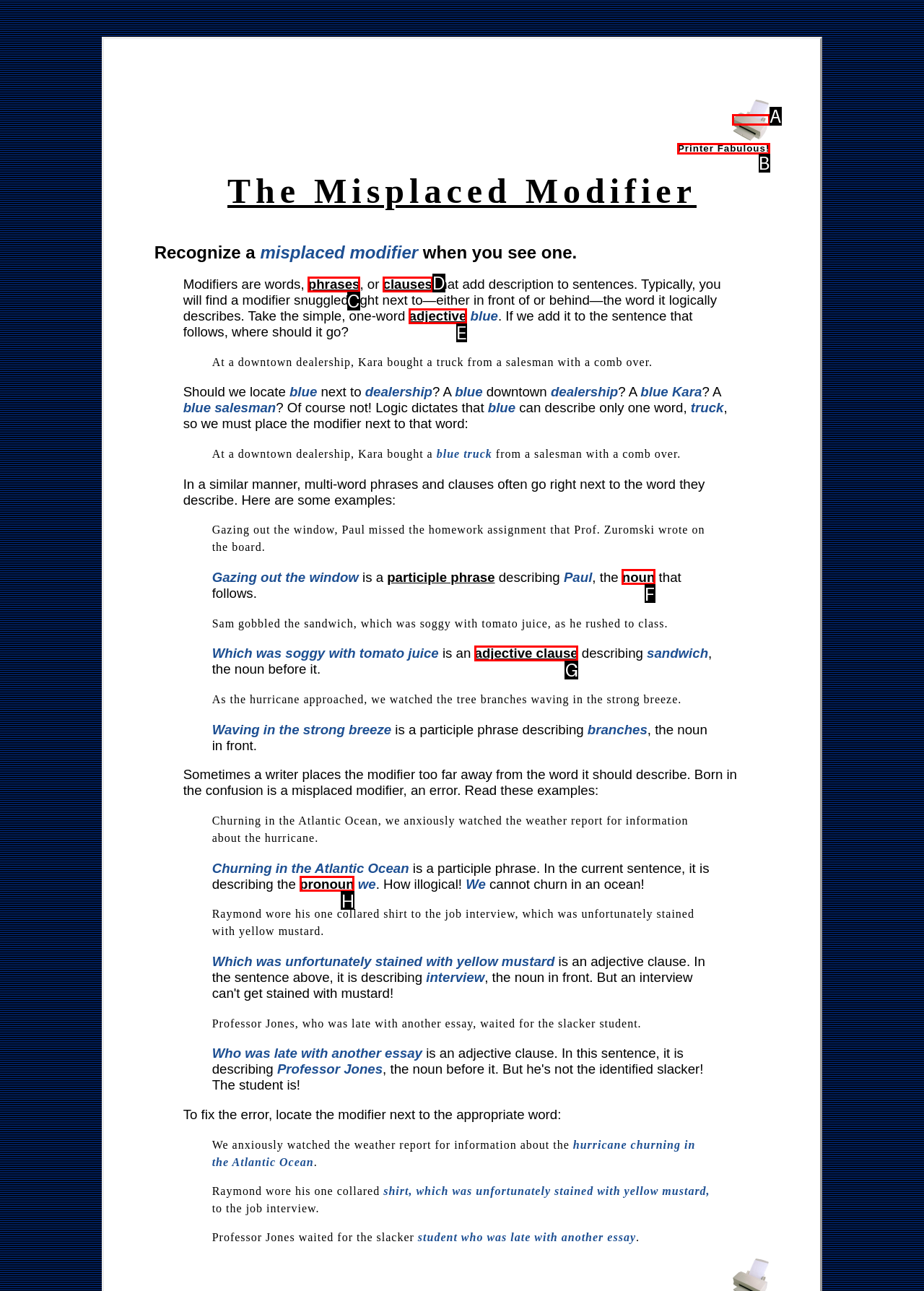Given the description: phrases, identify the HTML element that fits best. Respond with the letter of the correct option from the choices.

C